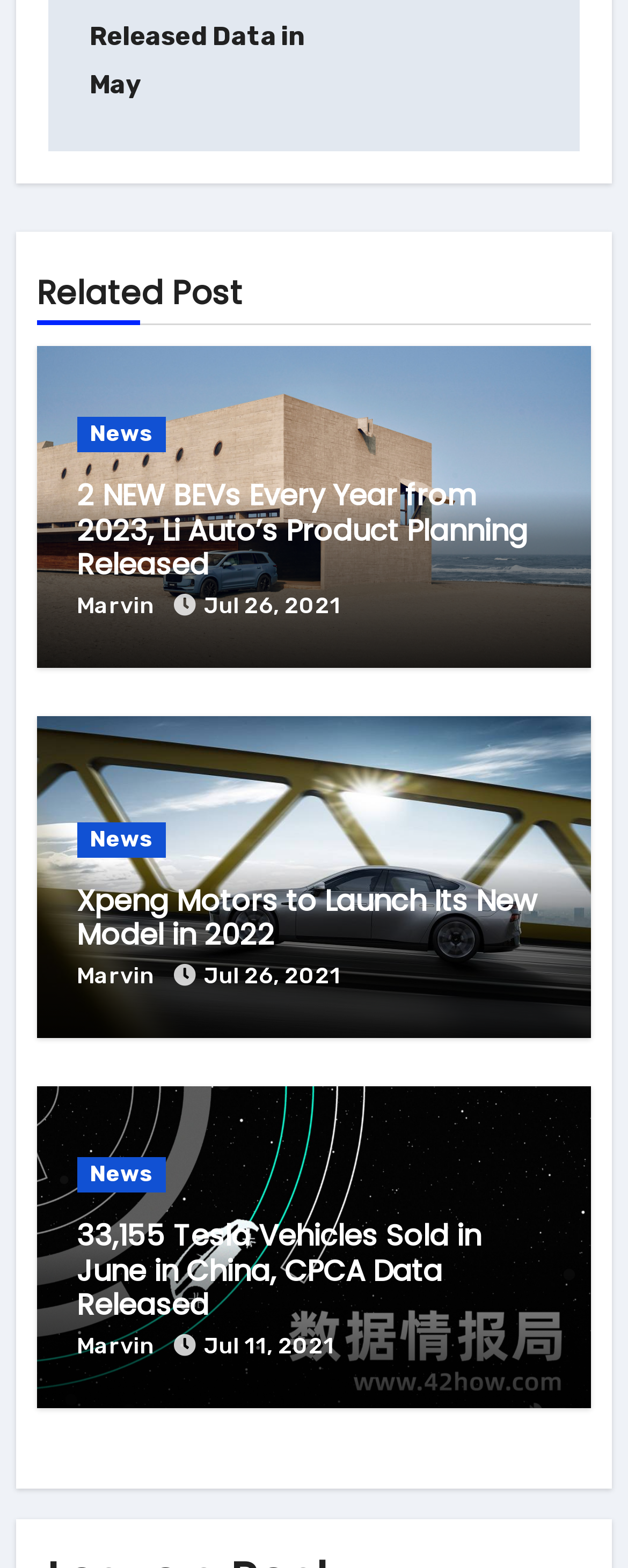Can you show the bounding box coordinates of the region to click on to complete the task described in the instruction: "Learn more about prompting"?

None